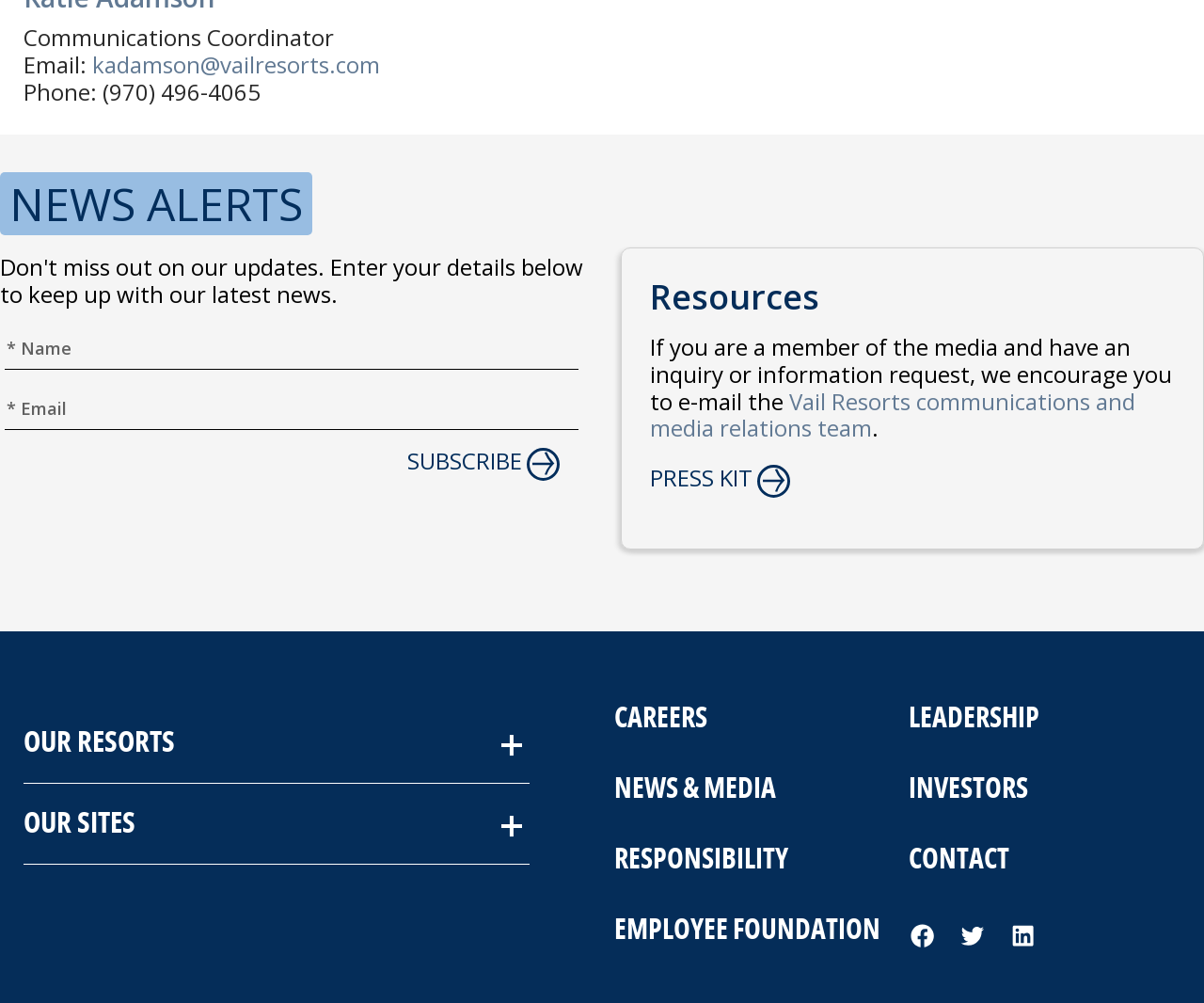Please study the image and answer the question comprehensively:
How many social media links are at the bottom of the page?

At the bottom of the page, there are three social media links: Facebook, Twitter, and LinkedIn.